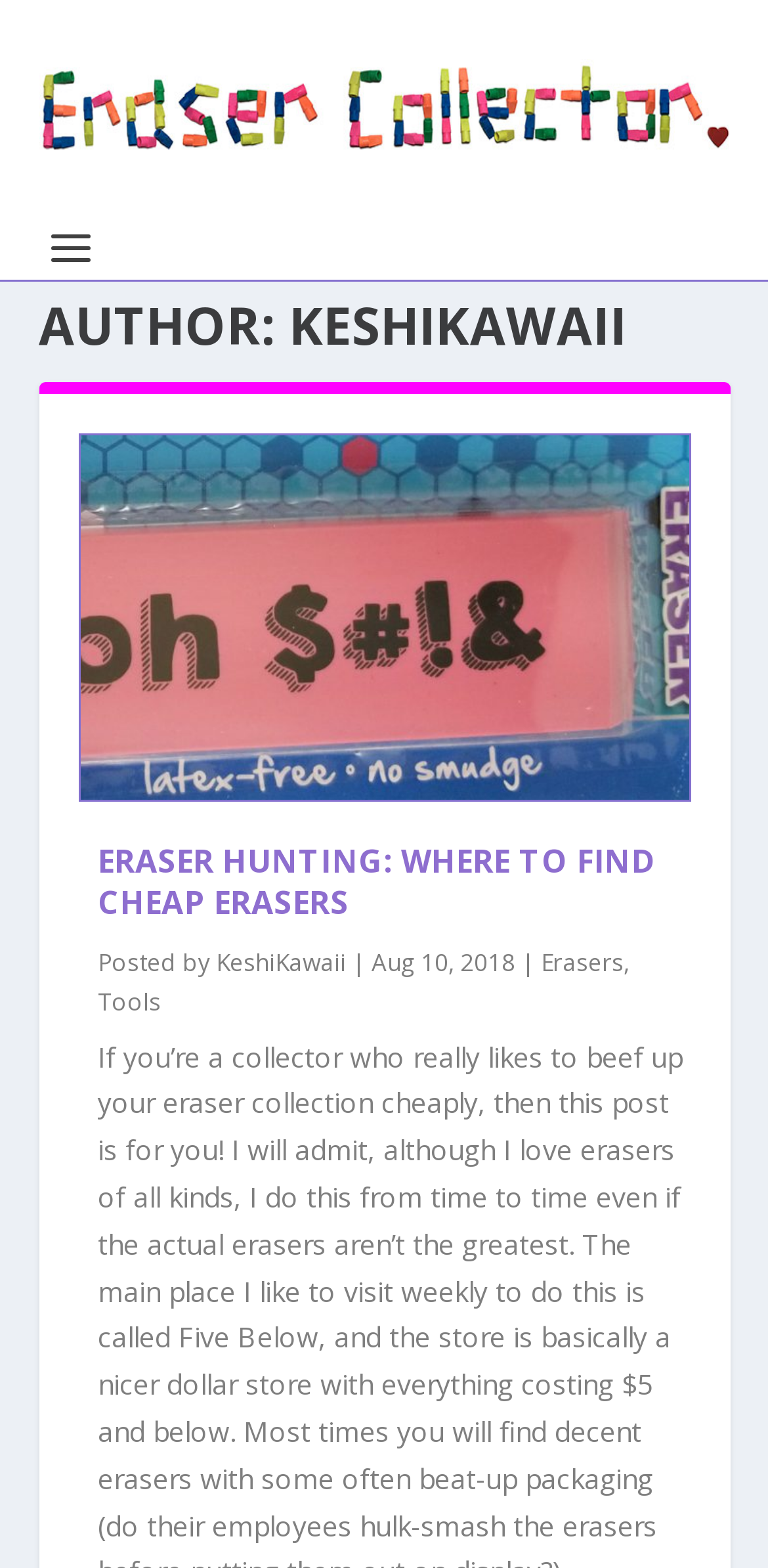For the element described, predict the bounding box coordinates as (top-left x, top-left y, bottom-right x, bottom-right y). All values should be between 0 and 1. Element description: Erasers

[0.704, 0.603, 0.812, 0.624]